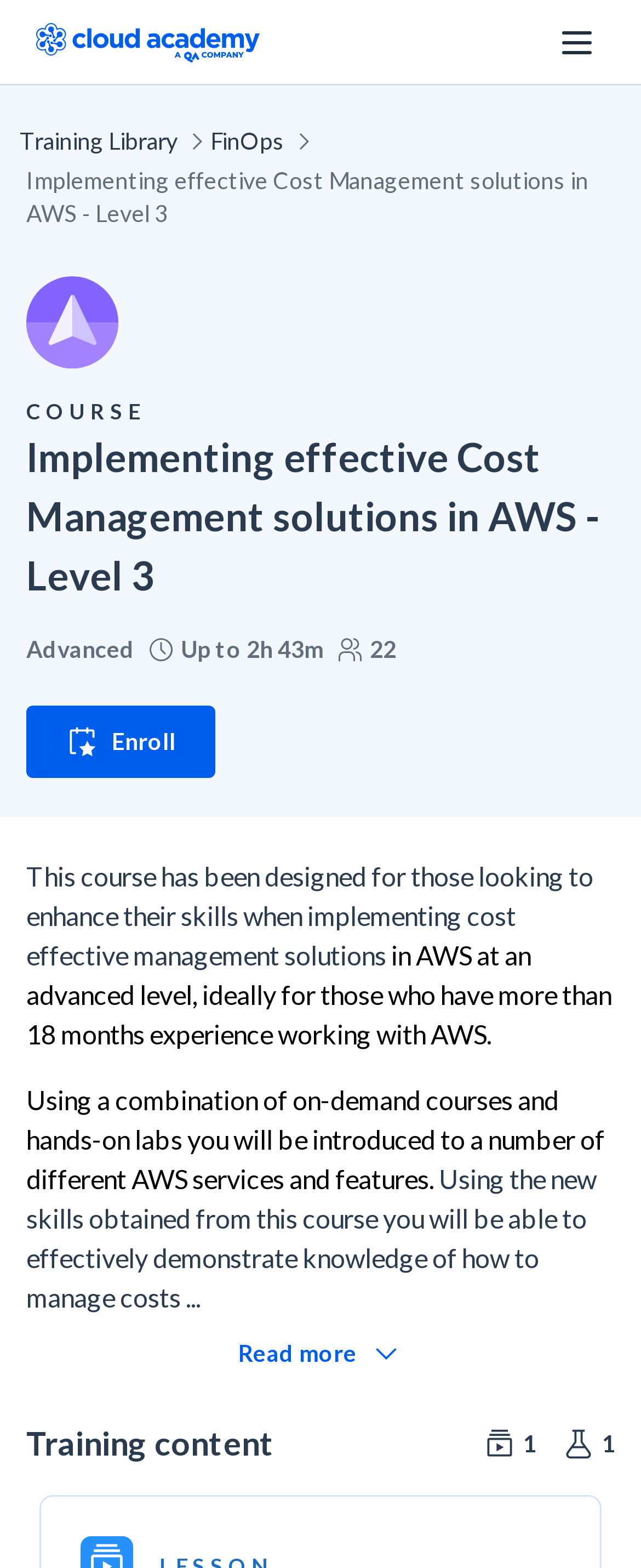What type of content is included in the course Implementing effective Cost Management solutions in AWS?
Please provide a single word or phrase as the answer based on the screenshot.

On-demand courses and hands-on labs